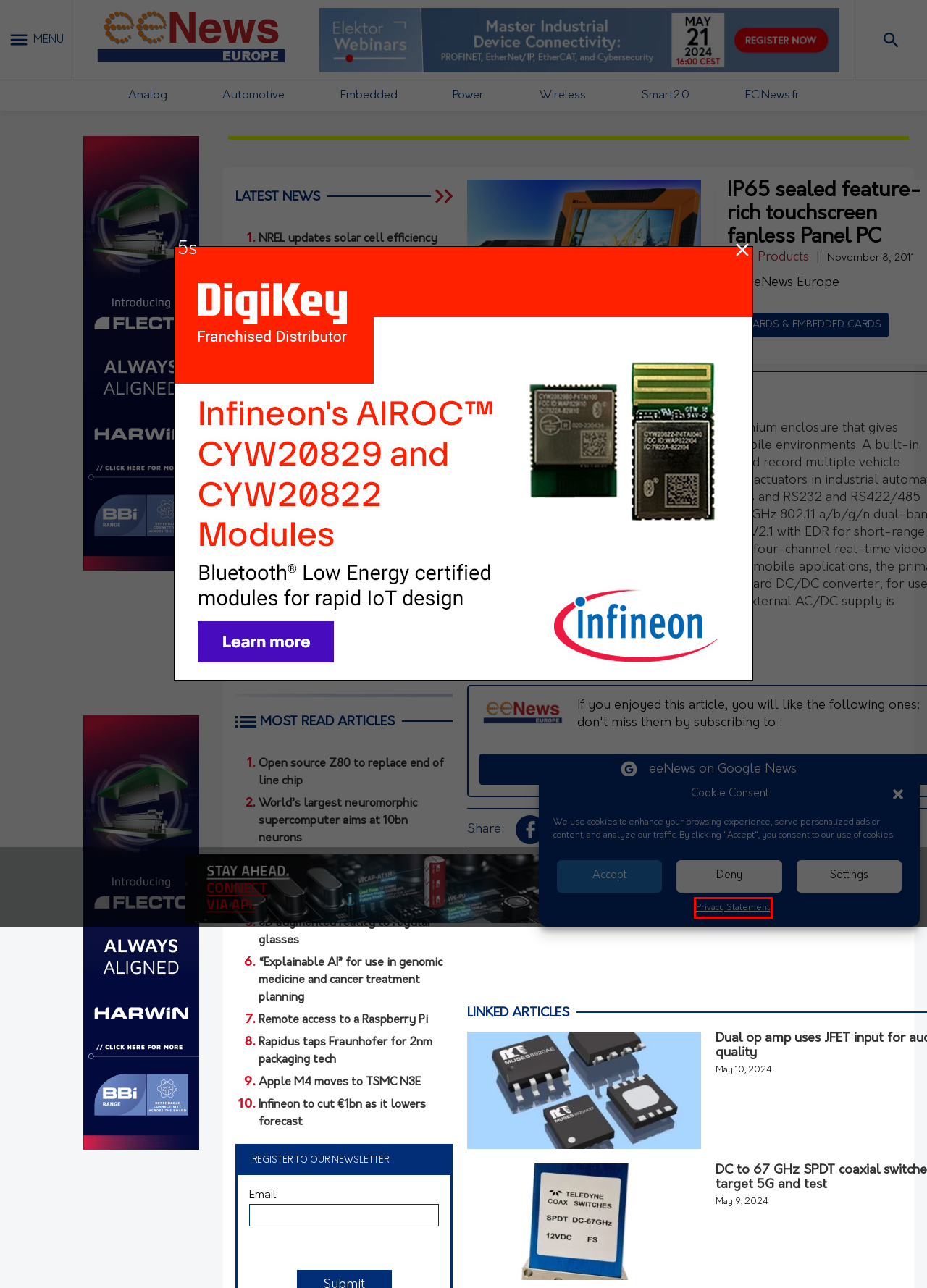Observe the provided screenshot of a webpage with a red bounding box around a specific UI element. Choose the webpage description that best fits the new webpage after you click on the highlighted element. These are your options:
A. Analyst drops chip market forecast after 1Q24 "train wreck" ...
B. News ... eeNews Europe
C. Smart2.0 ... eeNews Europe
D. New experimental MPW run from Graphenea Semiconductor ...
E. Privacy Statement ...
F. Open source Z80 to replace end of line chip ...
G. Disorder improves battery life ...
H. SGS, Skylo team for satellite network certification testing ...

E